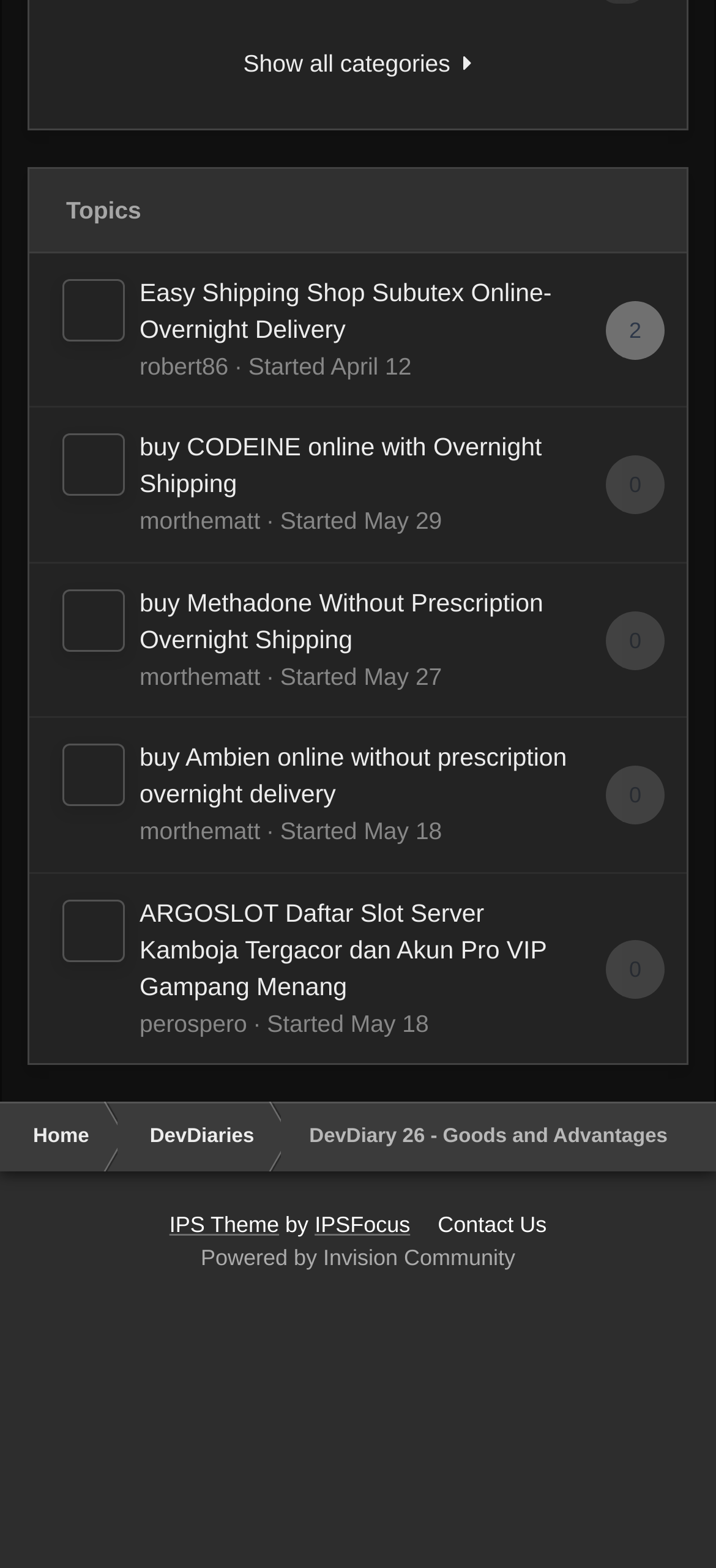What is the name of the theme used by the webpage?
Respond to the question with a single word or phrase according to the image.

IPS Theme